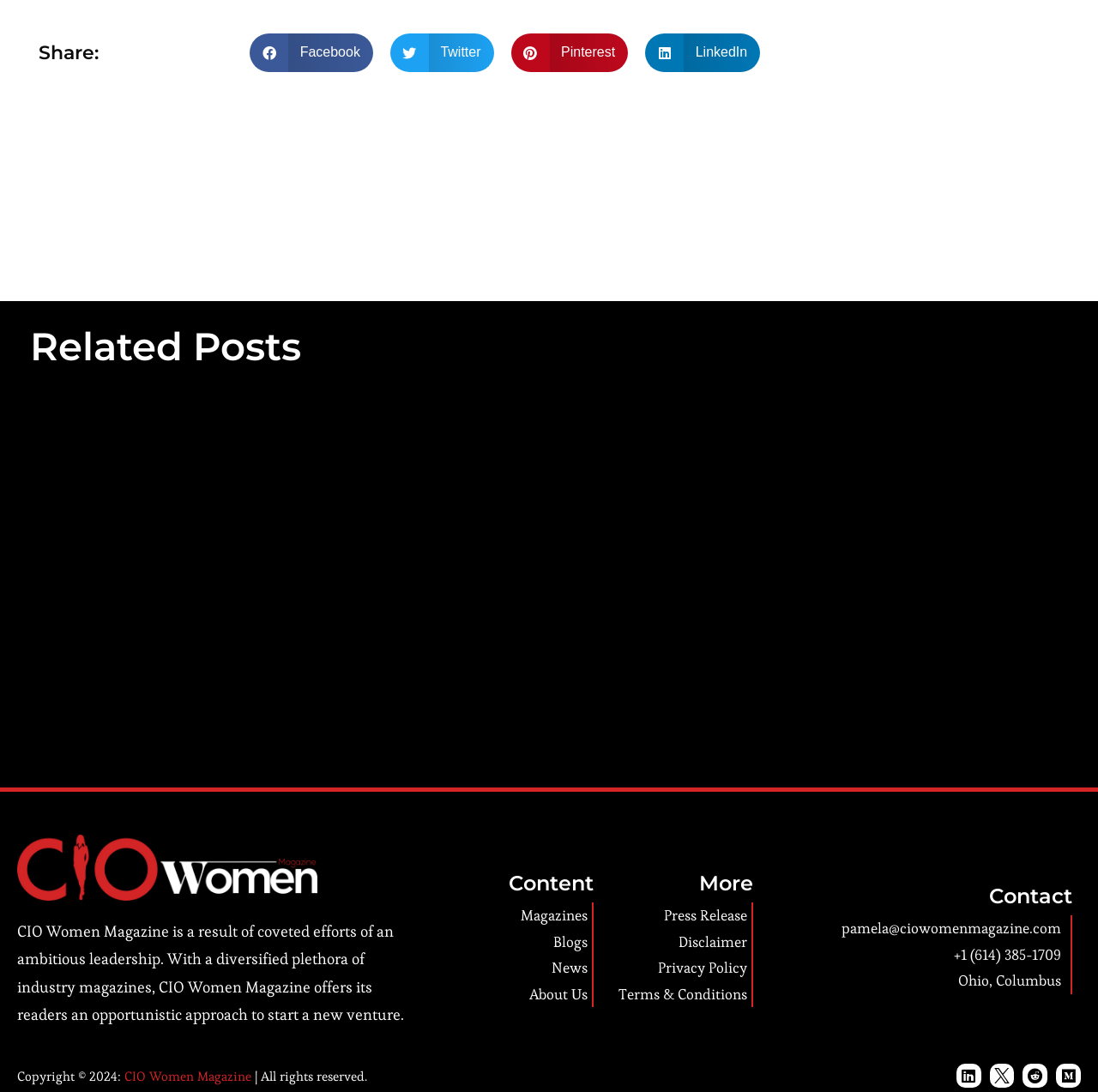What is the copyright year of the webpage?
Look at the image and answer the question with a single word or phrase.

2024